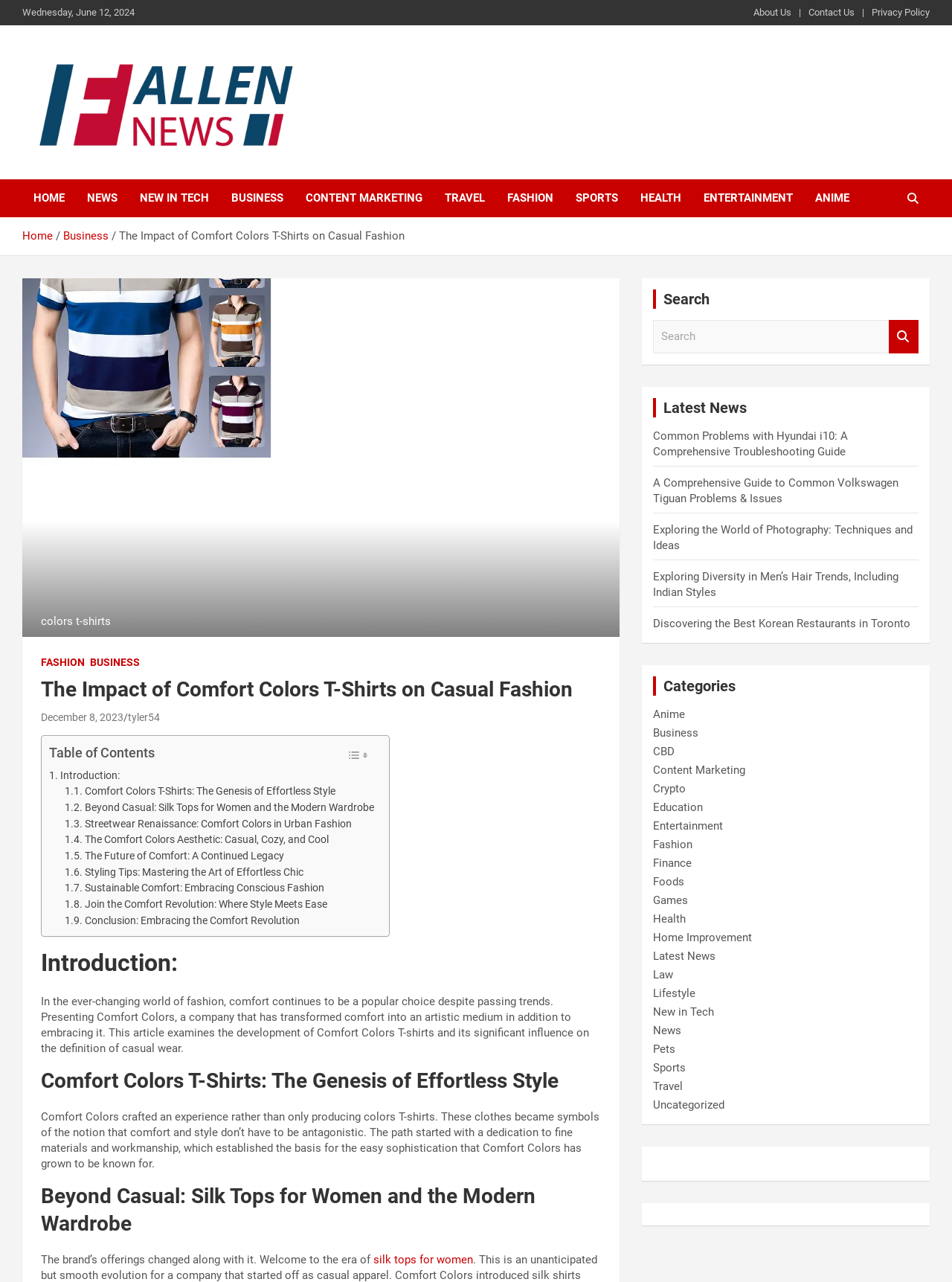Locate the bounding box coordinates of the clickable element to fulfill the following instruction: "Go to the 'HOME' page". Provide the coordinates as four float numbers between 0 and 1 in the format [left, top, right, bottom].

[0.023, 0.14, 0.08, 0.17]